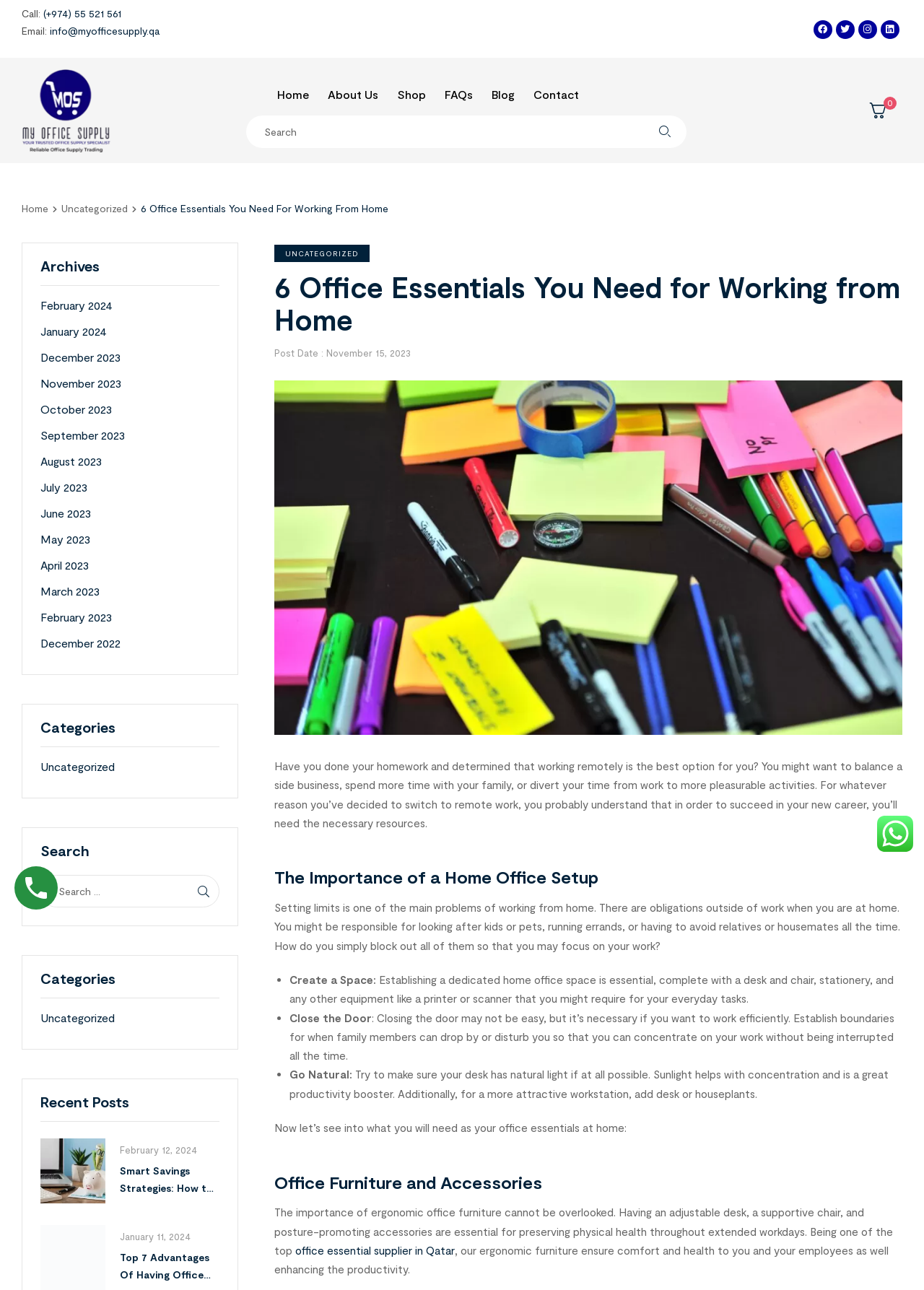Please identify the bounding box coordinates of the area I need to click to accomplish the following instruction: "Visit the Facebook page".

[0.88, 0.016, 0.9, 0.03]